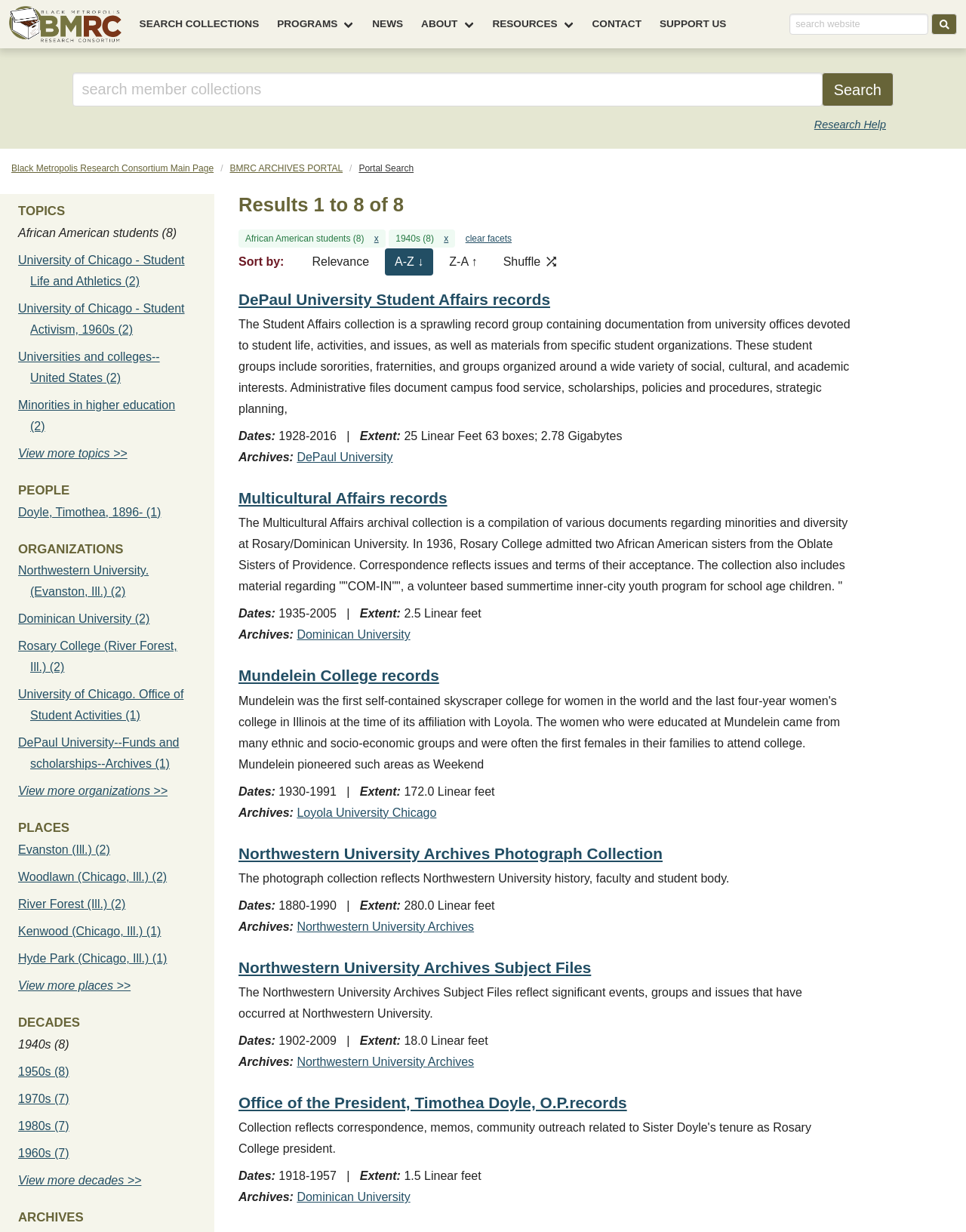Provide a comprehensive description of the webpage.

The webpage is a portal search page for the Black Metropolis Research Consortium (BMRC). At the top, there is a navigation menu with links to various sections, including "SEARCH COLLECTIONS", "PROGRAMS", "NEWS", "ABOUT", "RESOURCES", and "CONTACT". Below the navigation menu, there is a search bar with a button to search the website.

On the left side of the page, there is a section with headings "TOPICS", "PEOPLE", "ORGANIZATIONS", "PLACES", "DECADES", and "ARCHIVES". Each heading has a list of links related to the topic, with some having a "View more" link at the bottom.

In the main content area, there is a search result section with a heading "Results 1 to 8 of 8". Below the heading, there are search result items with links to specific records, each with a brief description and a "clear facets" button. Above the search result items, there is a sort by section with links to sort the results by relevance, A-Z, Z-A, or shuffle.

At the bottom of the page, there is a breadcrumbs navigation menu showing the current location within the website.